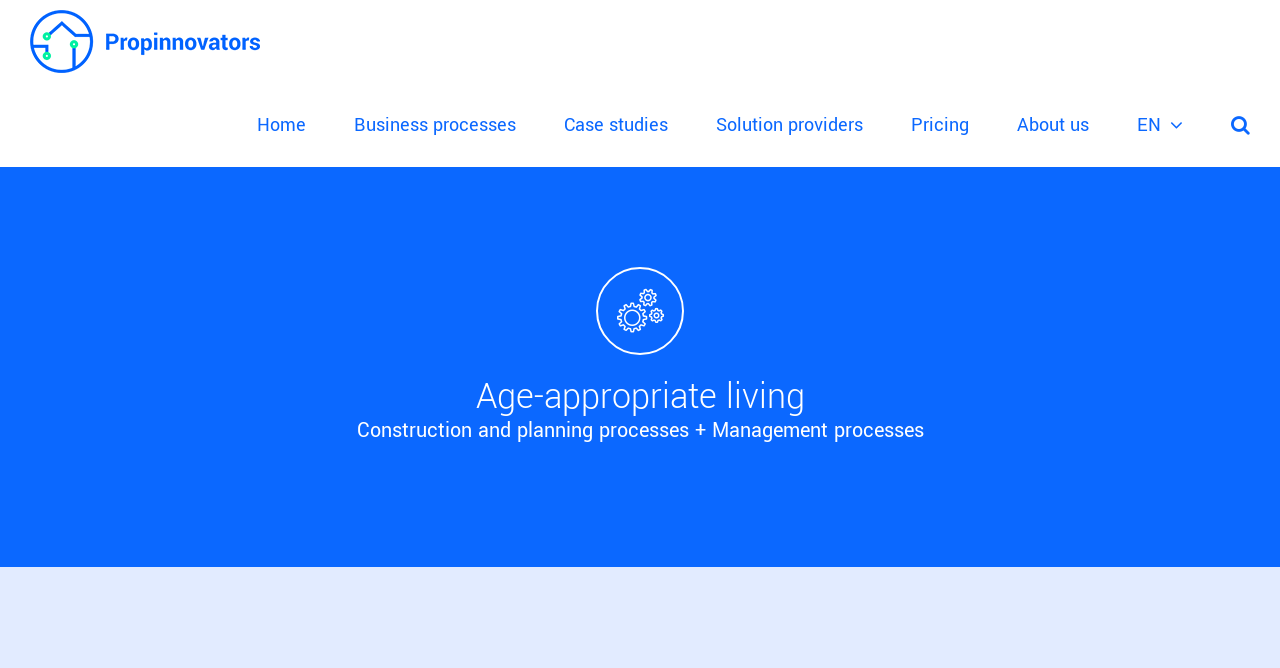Specify the bounding box coordinates of the element's area that should be clicked to execute the given instruction: "View Business processes". The coordinates should be four float numbers between 0 and 1, i.e., [left, top, right, bottom].

[0.277, 0.124, 0.403, 0.25]